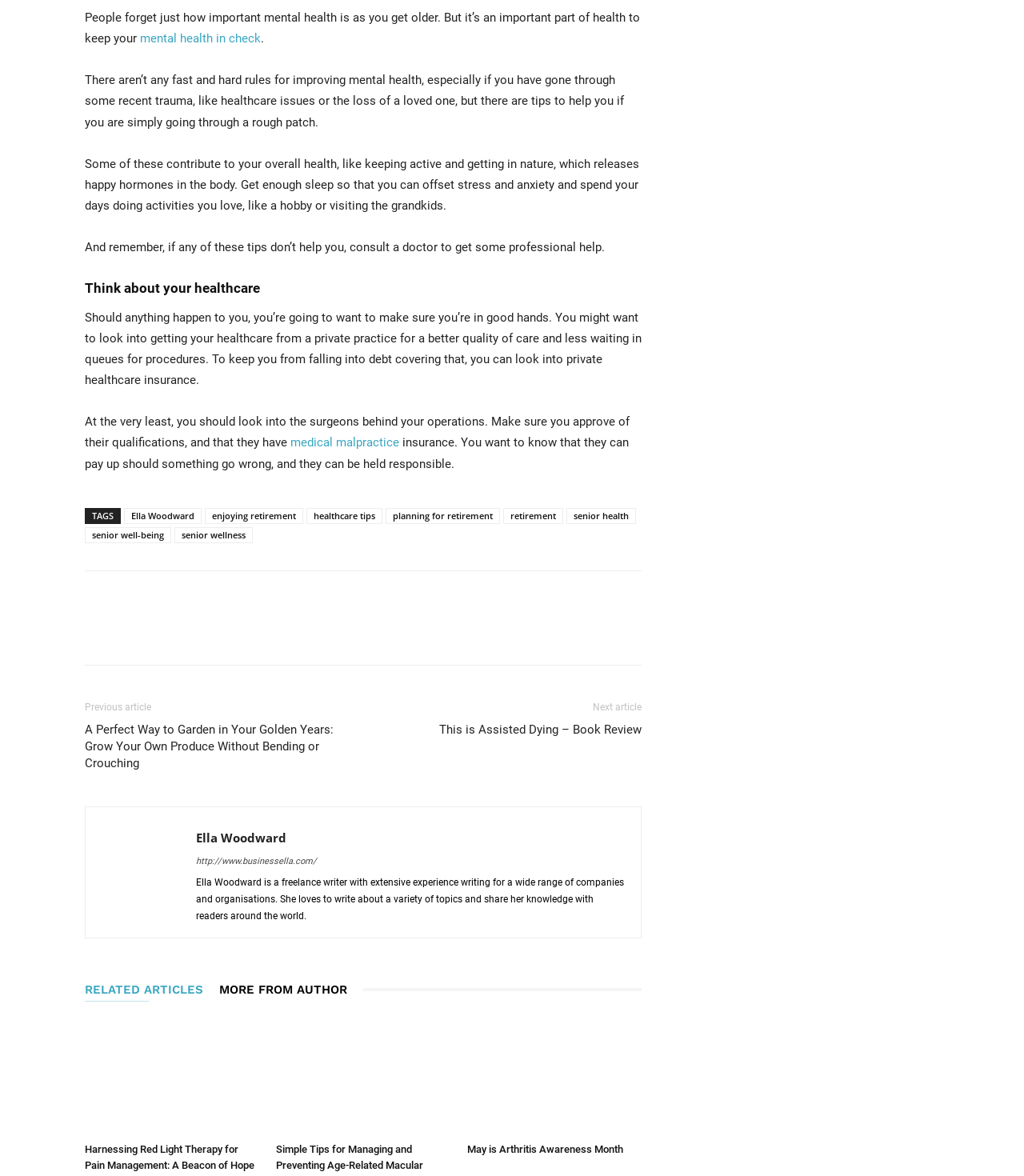Who is the author of the article?
Provide a thorough and detailed answer to the question.

The author of the article can be found by looking at the footer section of the webpage. There is a static text element that mentions 'Ella Woodward is a freelance writer...' which indicates that she is the author of the article.